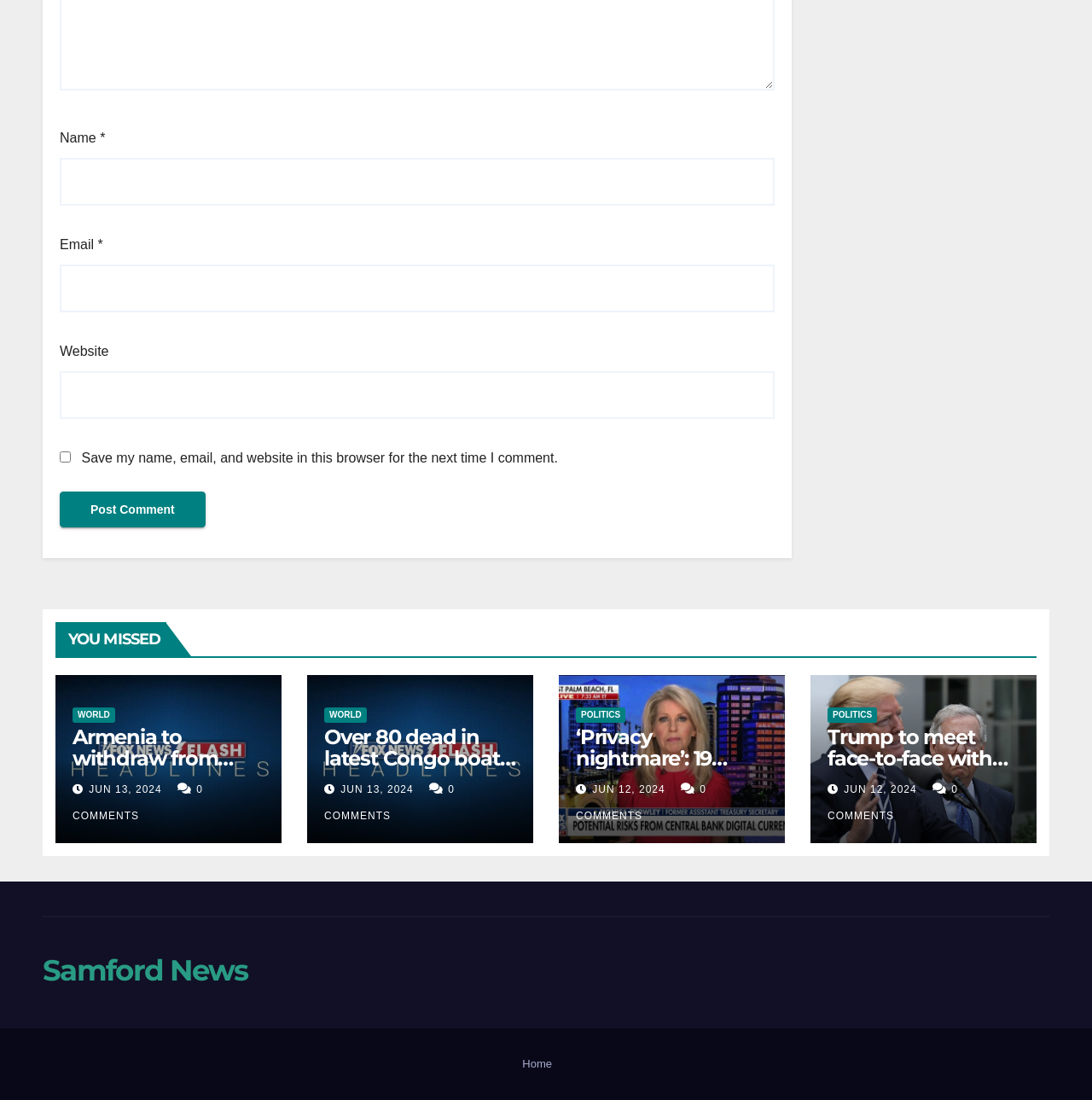Please determine the bounding box coordinates of the element to click on in order to accomplish the following task: "Click the 'Post Comment' button". Ensure the coordinates are four float numbers ranging from 0 to 1, i.e., [left, top, right, bottom].

[0.055, 0.447, 0.188, 0.48]